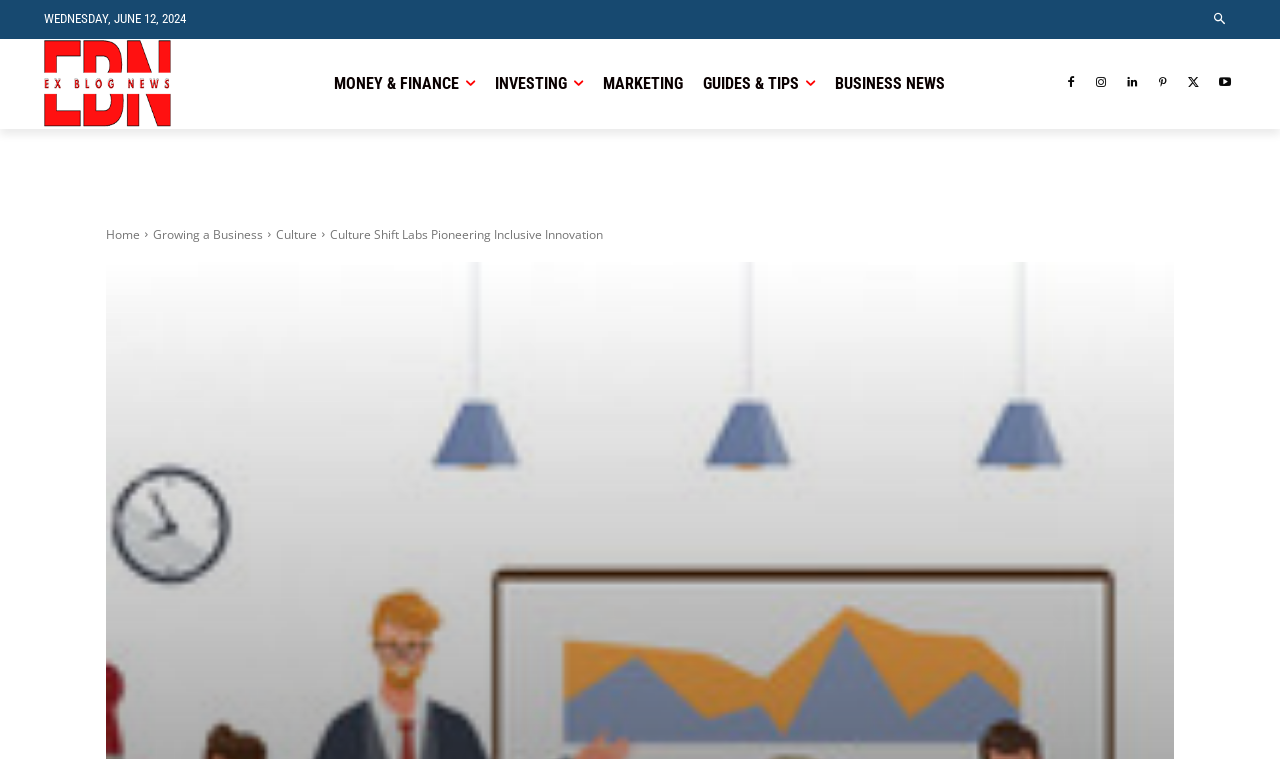Please predict the bounding box coordinates of the element's region where a click is necessary to complete the following instruction: "Search for something". The coordinates should be represented by four float numbers between 0 and 1, i.e., [left, top, right, bottom].

[0.941, 0.005, 0.966, 0.046]